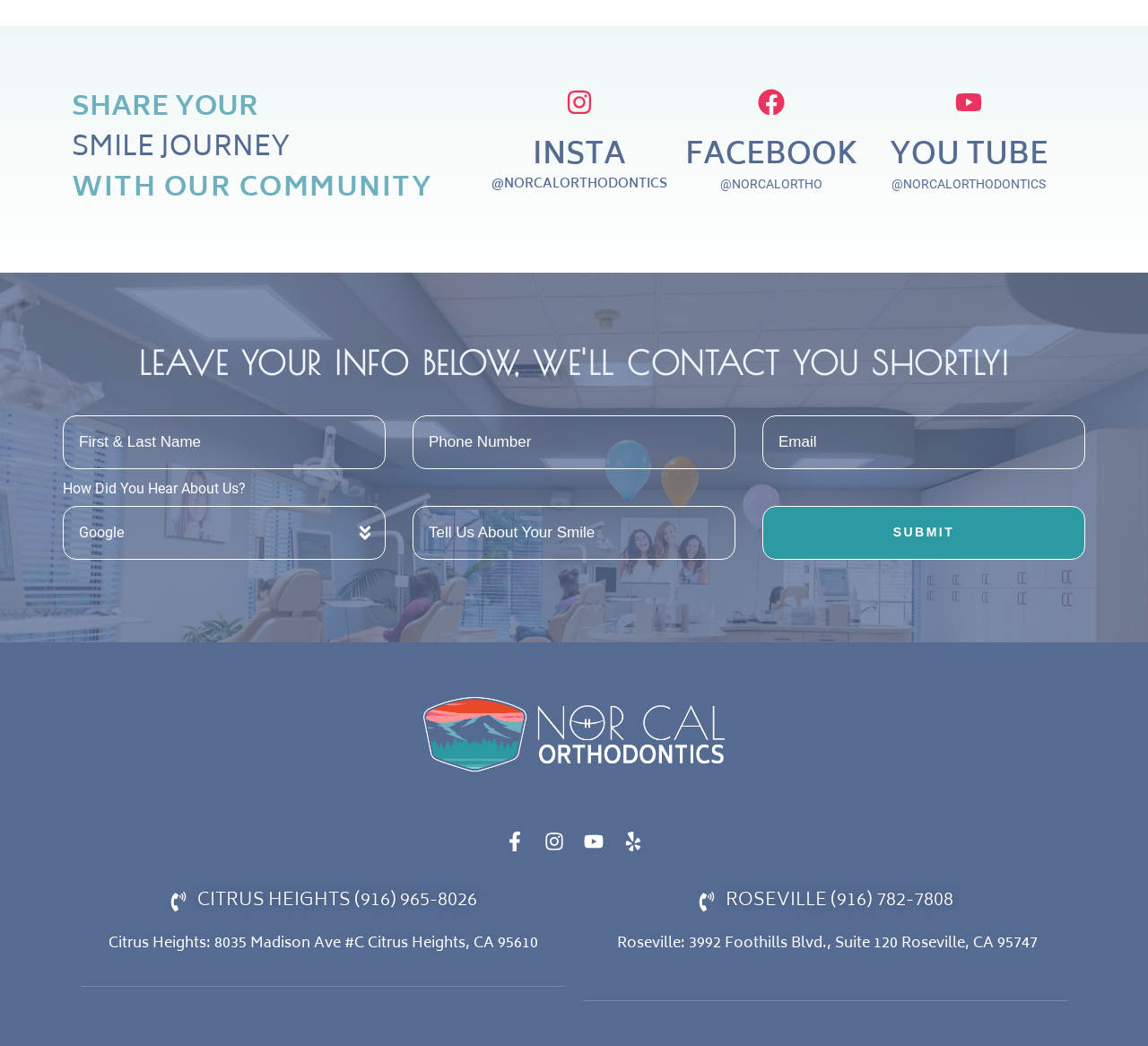Provide a one-word or short-phrase response to the question:
What social media platforms does the orthodontist office have?

Instagram, Facebook, and YouTube